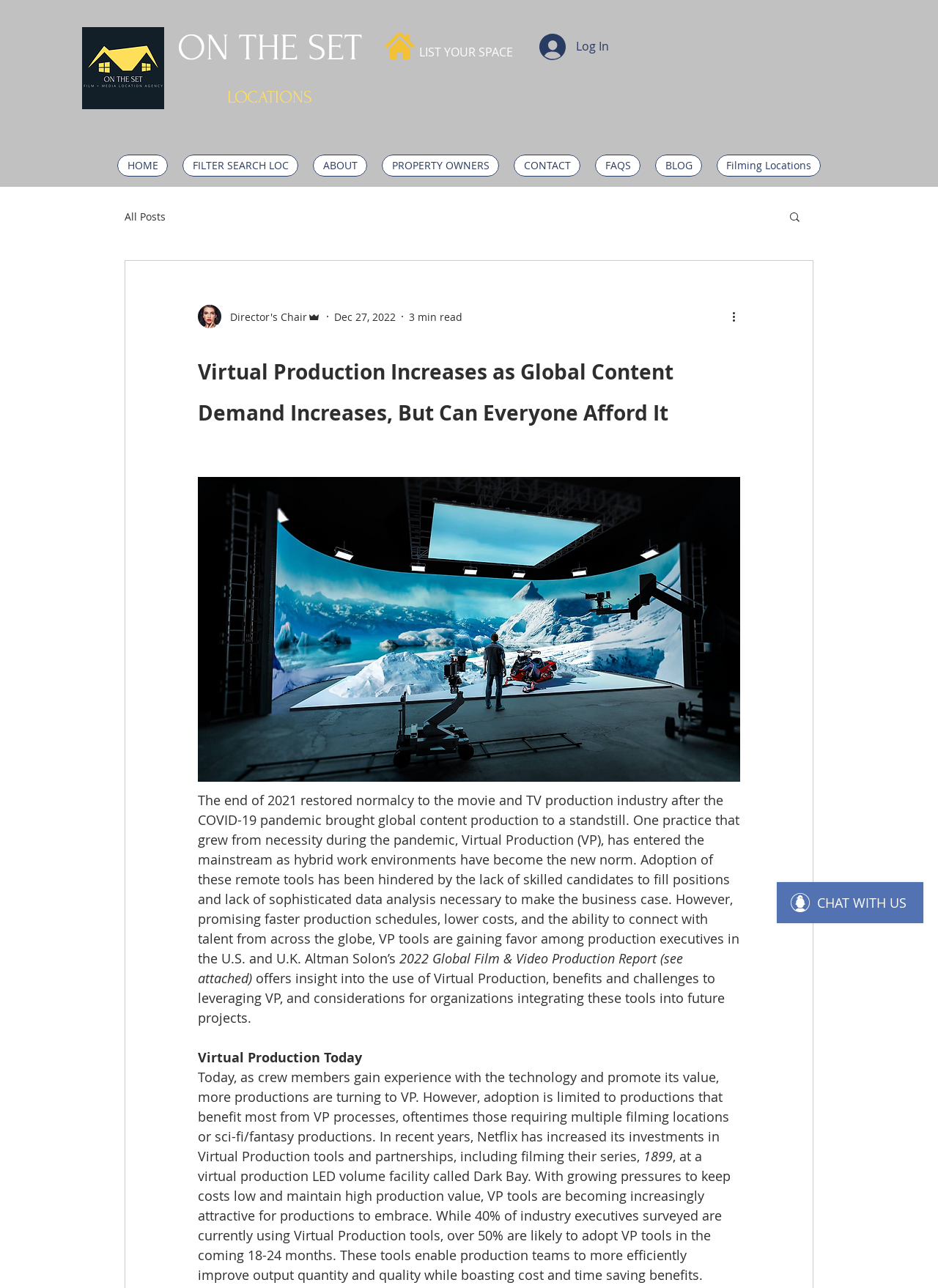Provide your answer in a single word or phrase: 
What is the name of the series mentioned in the article?

1899